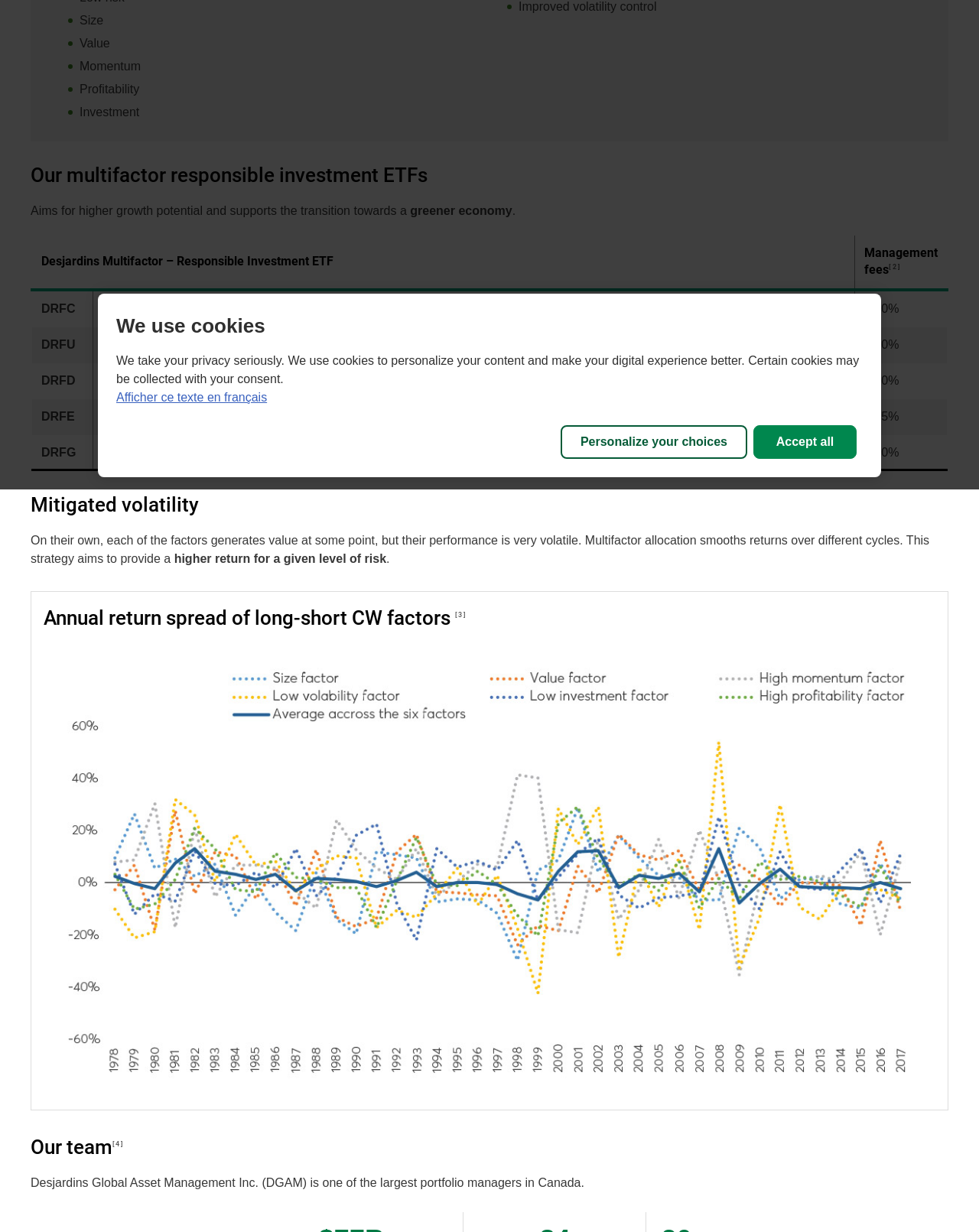Please specify the bounding box coordinates in the format (top-left x, top-left y, bottom-right x, bottom-right y), with values ranging from 0 to 1. Identify the bounding box for the UI component described as follows: We use cookies

[0.119, 0.253, 0.271, 0.276]